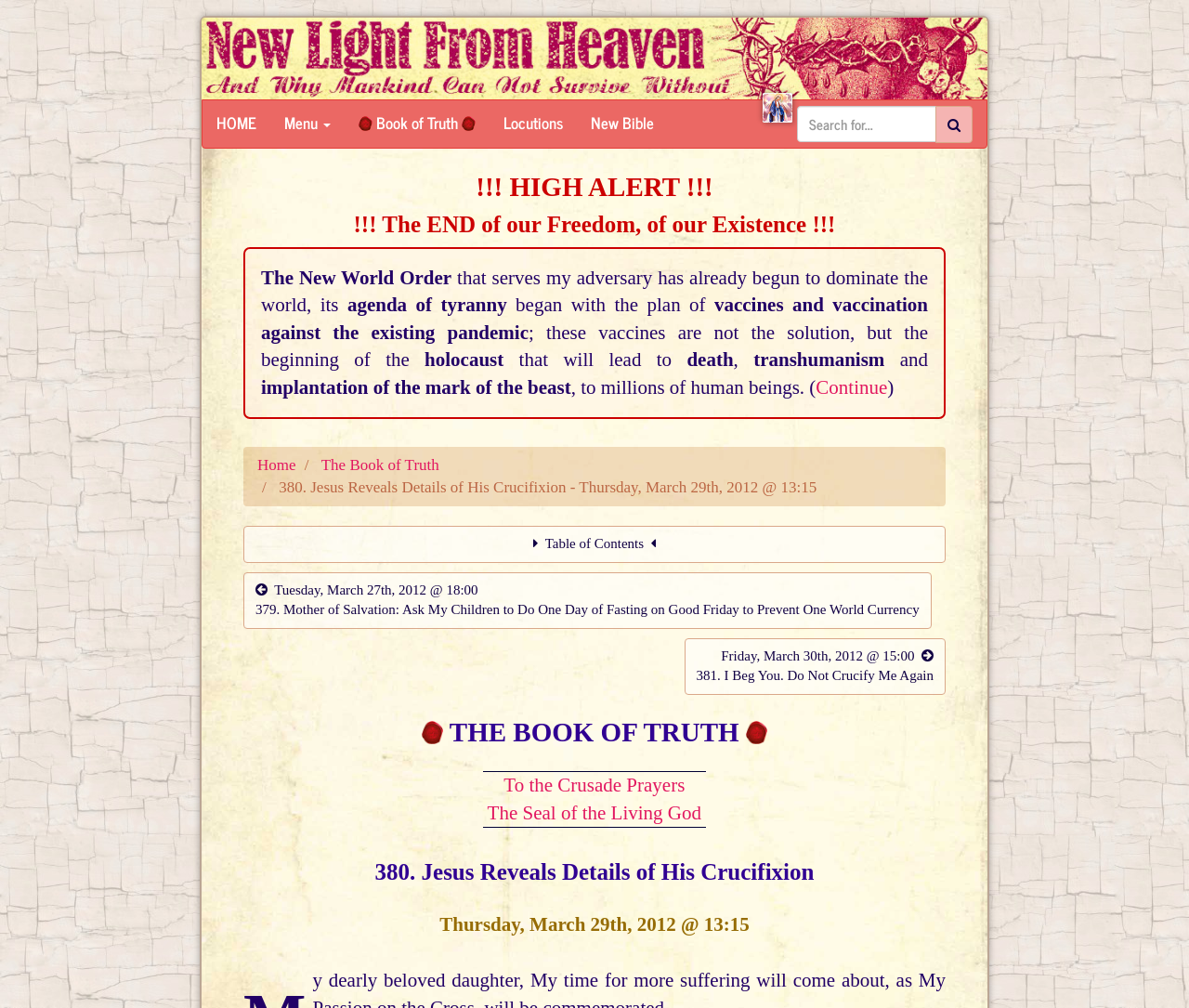Provide a thorough summary of the webpage.

This webpage appears to be a religious website, specifically focused on the Book of Truth. At the top of the page, there is a banner with an image and several links, including "HOME", "Gate to Locutions Forever", and a search bar. Below the banner, there are two headings in bold font, "!!! HIGH ALERT!!!" and "!!! The END of our Freedom, of our Existence!!!", which suggest a sense of urgency and importance.

The main content of the page is a passage of text that discusses the New World Order, vaccines, and the mark of the beast. The text is divided into several paragraphs and includes links to other pages, such as "Continue" and "Table of Contents". There are also several images and icons scattered throughout the text.

On the left side of the page, there is a menu with links to other sections of the website, including "The Book of Truth", "Locutions", and "New Bible". There is also a button labeled "Menu" that can be expanded to reveal more options.

At the bottom of the page, there is a table with two rows, each containing a link to a different page. The first link is to "To the Crusade Prayers" and the second link is to "The Seal of the Living God". Above the table, there is a heading that reads "THE BOOK OF TRUTH" with two images on either side.

Overall, the webpage appears to be a religious website that is focused on sharing messages and prophecies related to the Book of Truth. The design is simple and easy to navigate, with a focus on presenting the content in a clear and readable format.